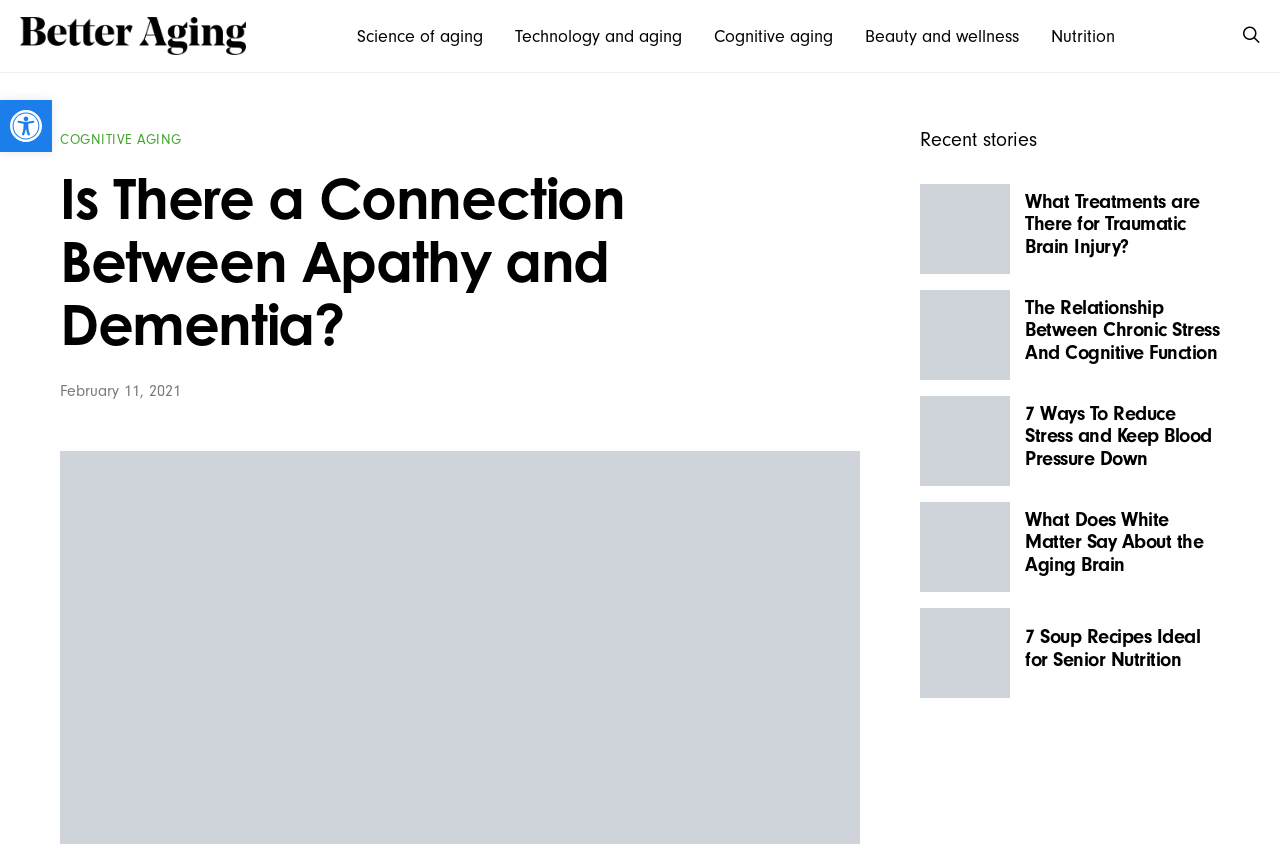Give a complete and precise description of the webpage's appearance.

The webpage is focused on the topic of aging, with a specific emphasis on cognitive aging and dementia. At the top of the page, there is a header with a title "Is there a connection between apathy and dementia" and a series of links to related topics, including "Better Aging", "Science of aging", "Technology and aging", "Cognitive aging", "Beauty and wellness", and "Nutrition". 

Below the header, there is a section with a heading "Recent stories" that features four articles. Each article has a link, an image, and a heading that summarizes the content of the article. The articles are arranged in a vertical column, with the most recent article at the top. The topics of the articles include traumatic brain injury, stress and aging, cognitive decline and stress, and anti-aging recipes.

To the left of the header, there is a small image and a link to "Better Aging". There is also a link to "Open toolbar" at the top left corner of the page. At the top right corner, there is a small icon represented by "\ue036".